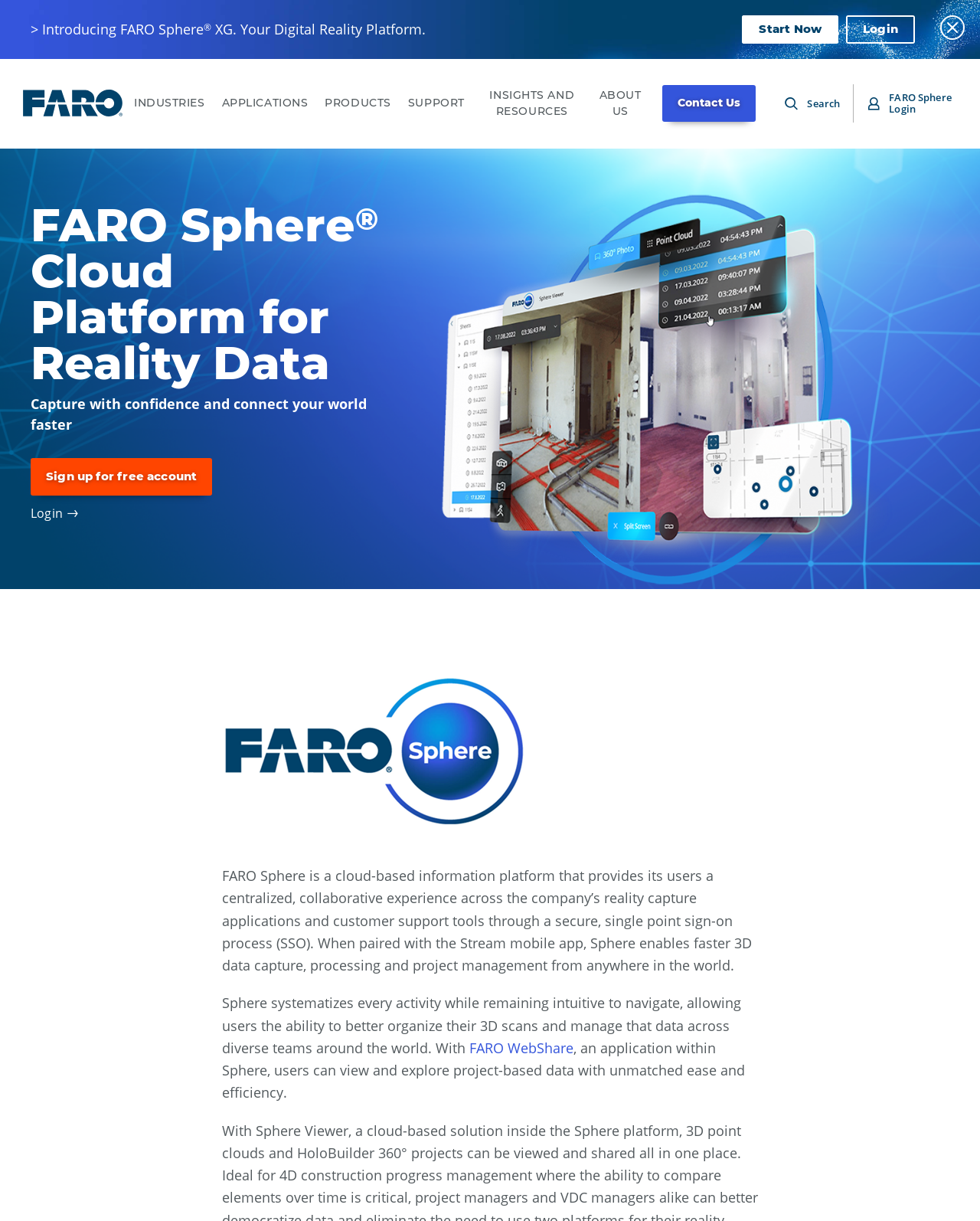What is the purpose of FARO Sphere?
Using the information presented in the image, please offer a detailed response to the question.

Based on the webpage content, I understand that FARO Sphere is a cloud-based information platform that provides a centralized, collaborative experience across the company’s reality capture applications and customer support tools through a secure, single point sign-on process (SSO).